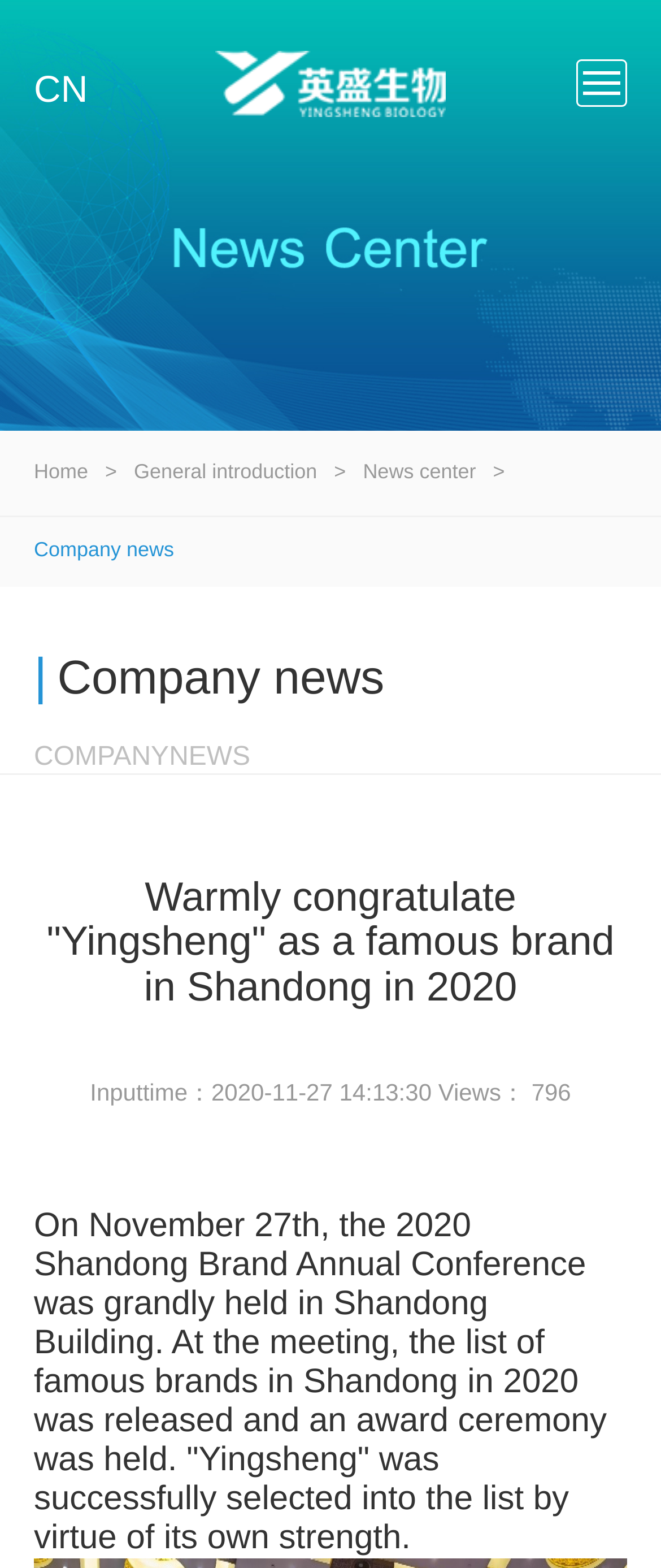Answer the following query with a single word or phrase:
What is the language of the website?

CN